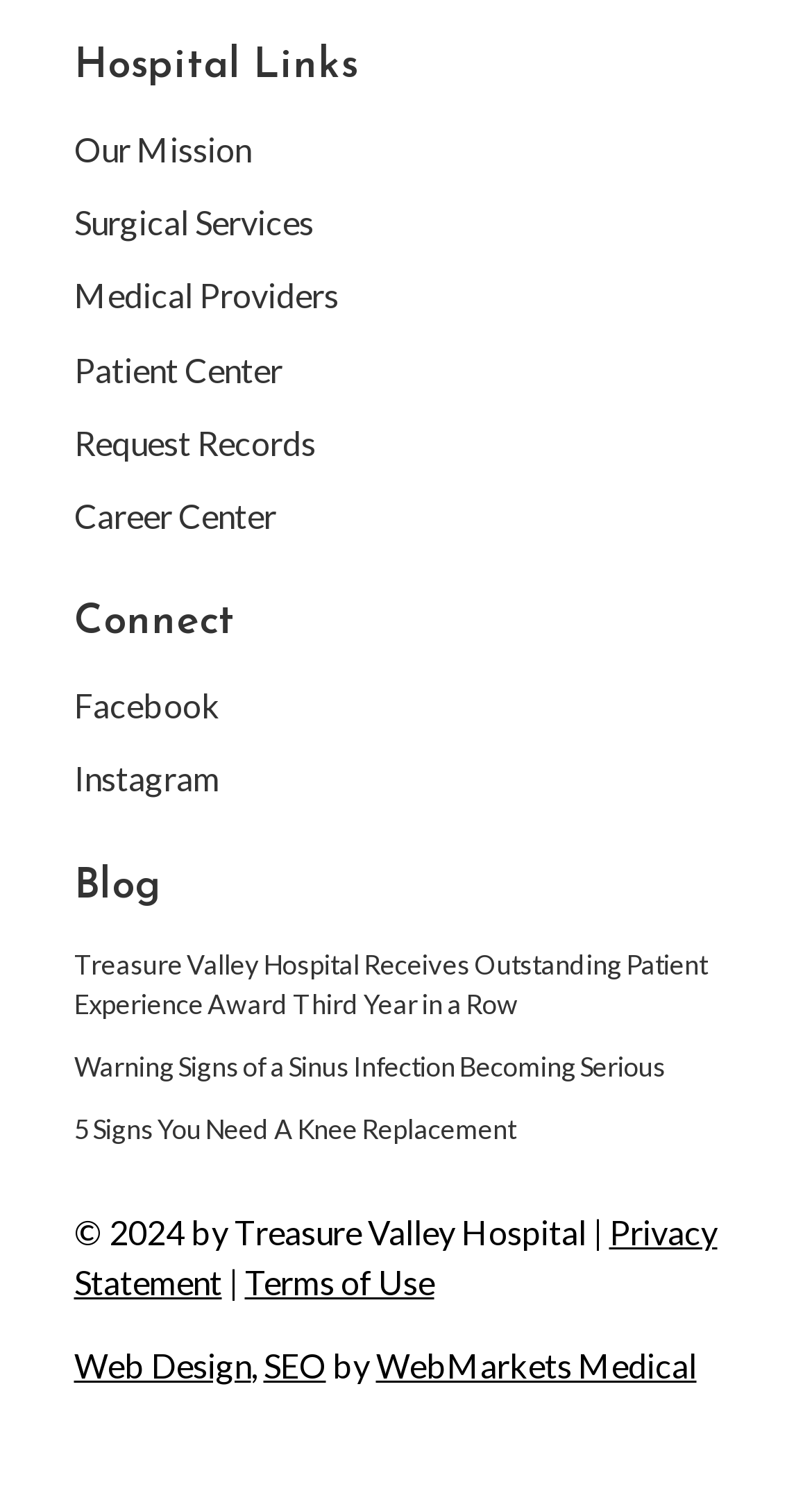Can you look at the image and give a comprehensive answer to the question:
What is the purpose of the 'Request Records' link?

The purpose of the 'Request Records' link can be inferred from its name and position on the webpage, suggesting that it allows patients to request their medical records.